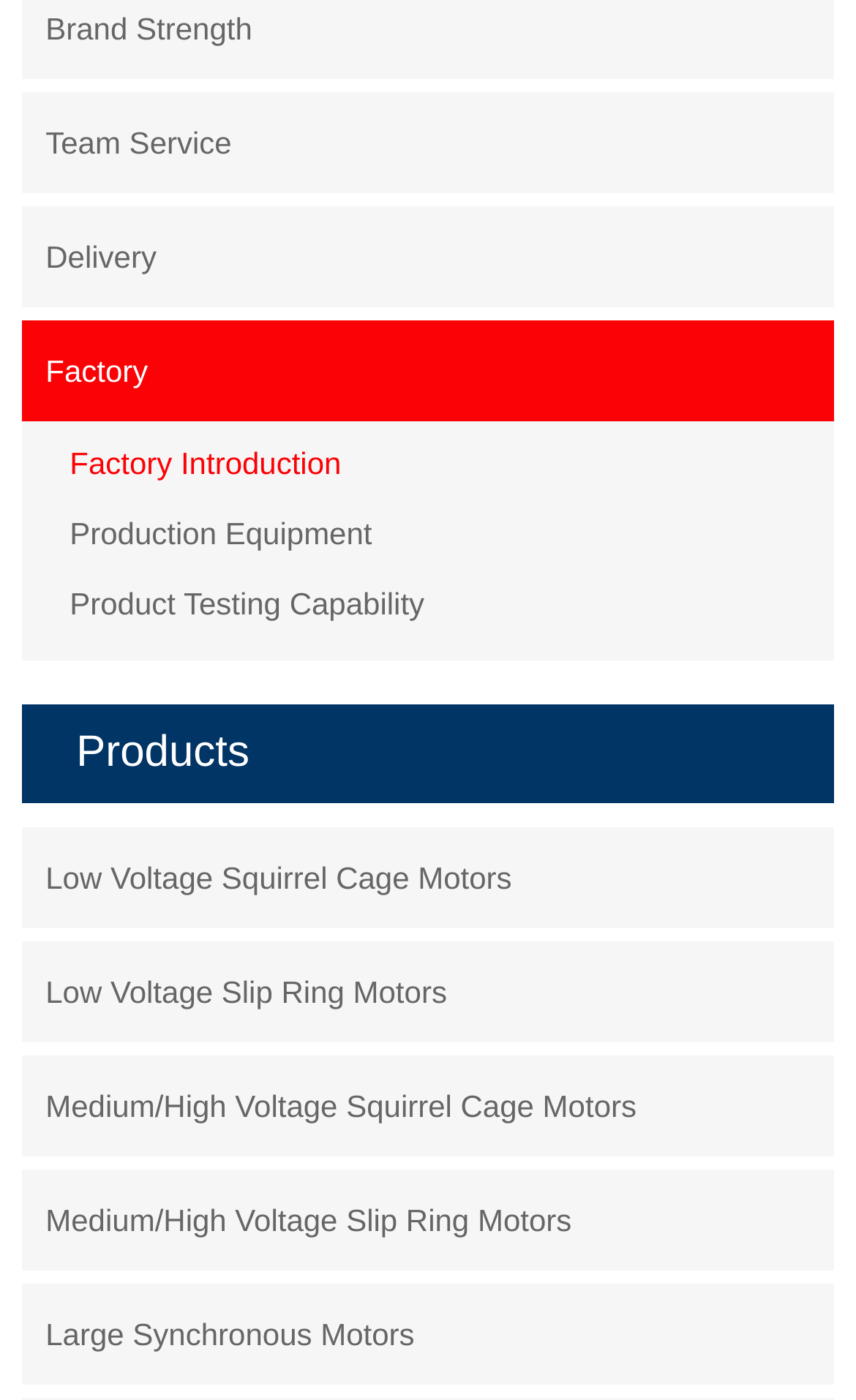Please identify the bounding box coordinates of the region to click in order to complete the task: "View team service". The coordinates must be four float numbers between 0 and 1, specified as [left, top, right, bottom].

[0.053, 0.078, 0.924, 0.125]